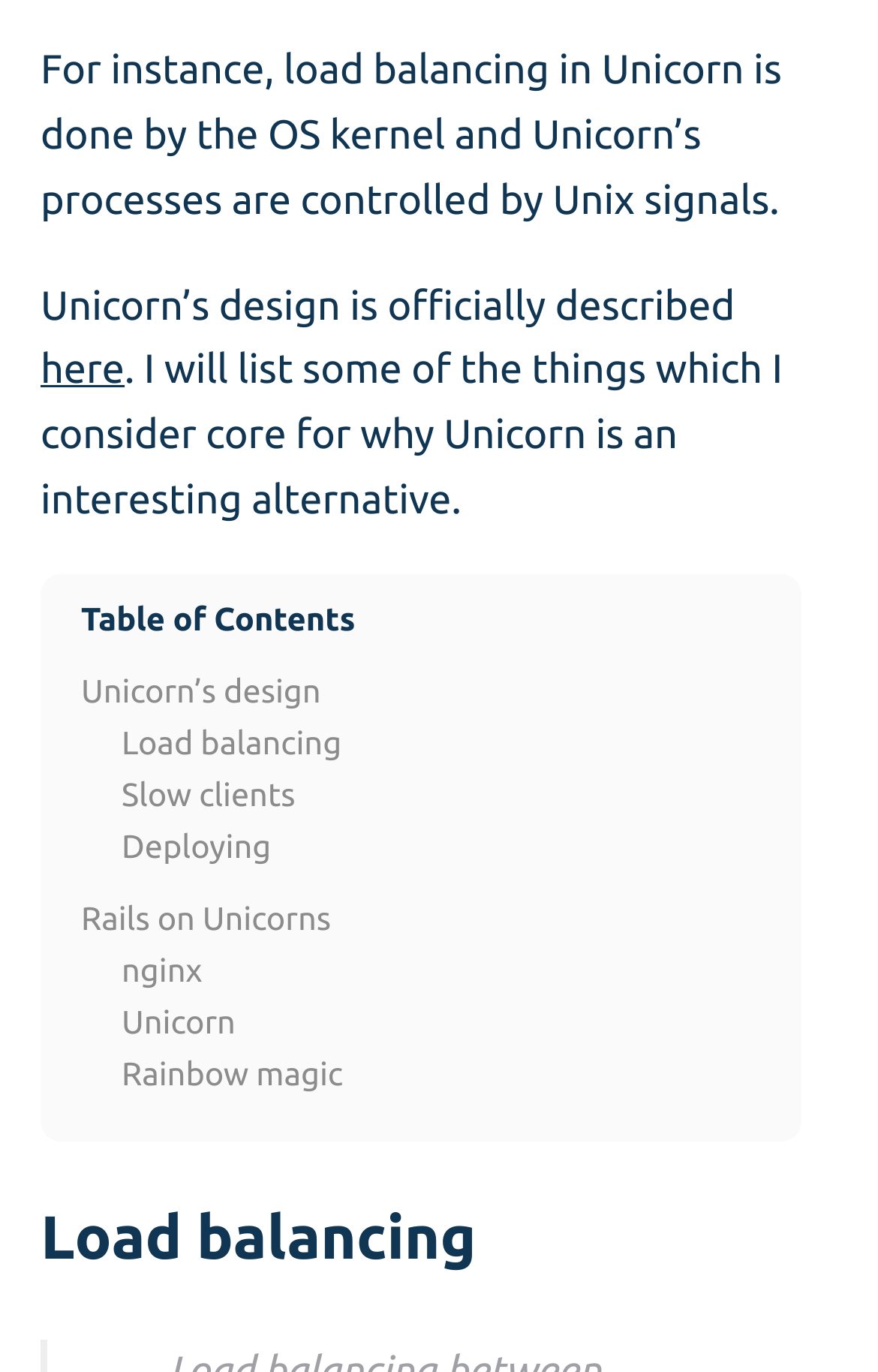Locate the bounding box coordinates of the element to click to perform the following action: 'Explore 'Rails on Unicorns''. The coordinates should be given as four float values between 0 and 1, in the form of [left, top, right, bottom].

[0.092, 0.657, 0.377, 0.683]